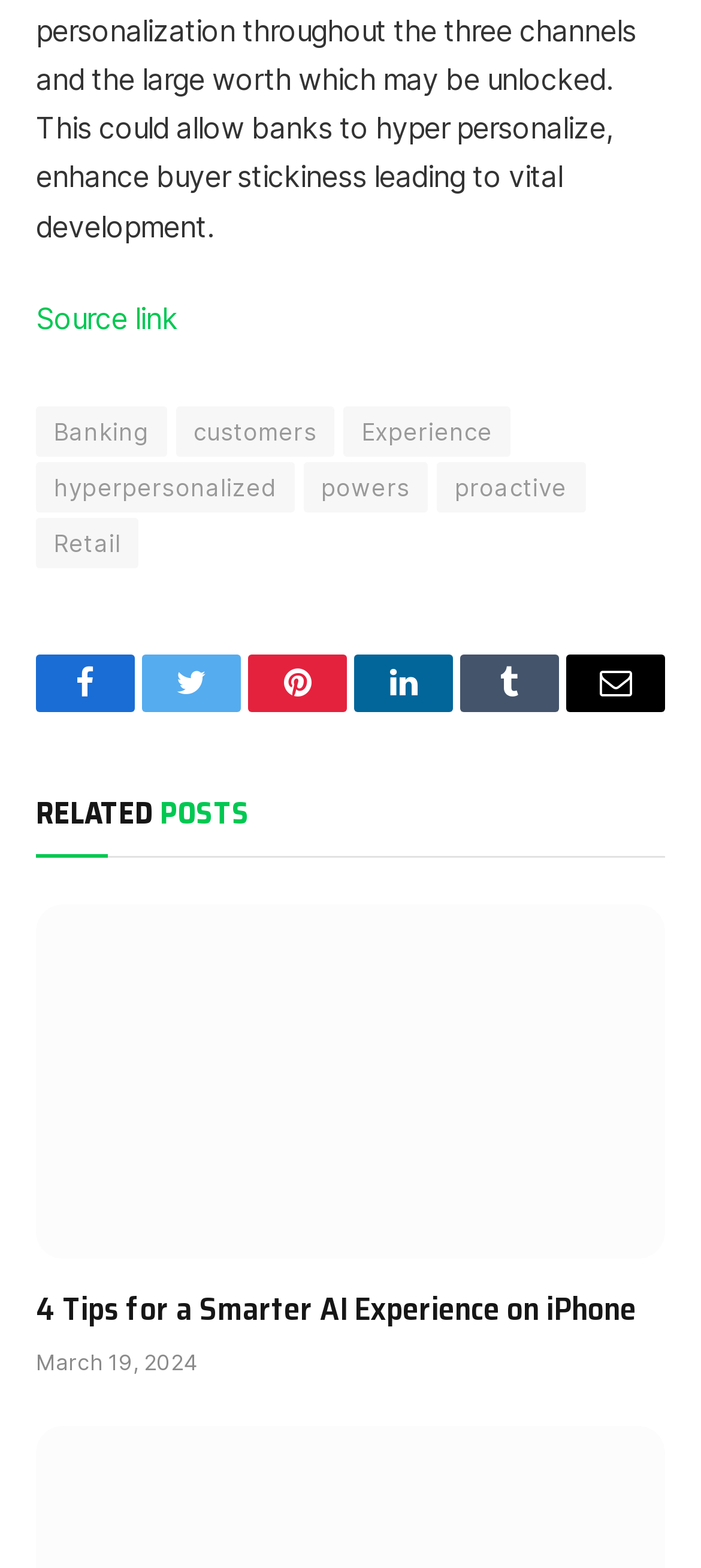Please find the bounding box for the UI component described as follows: "Source link".

[0.051, 0.193, 0.254, 0.215]